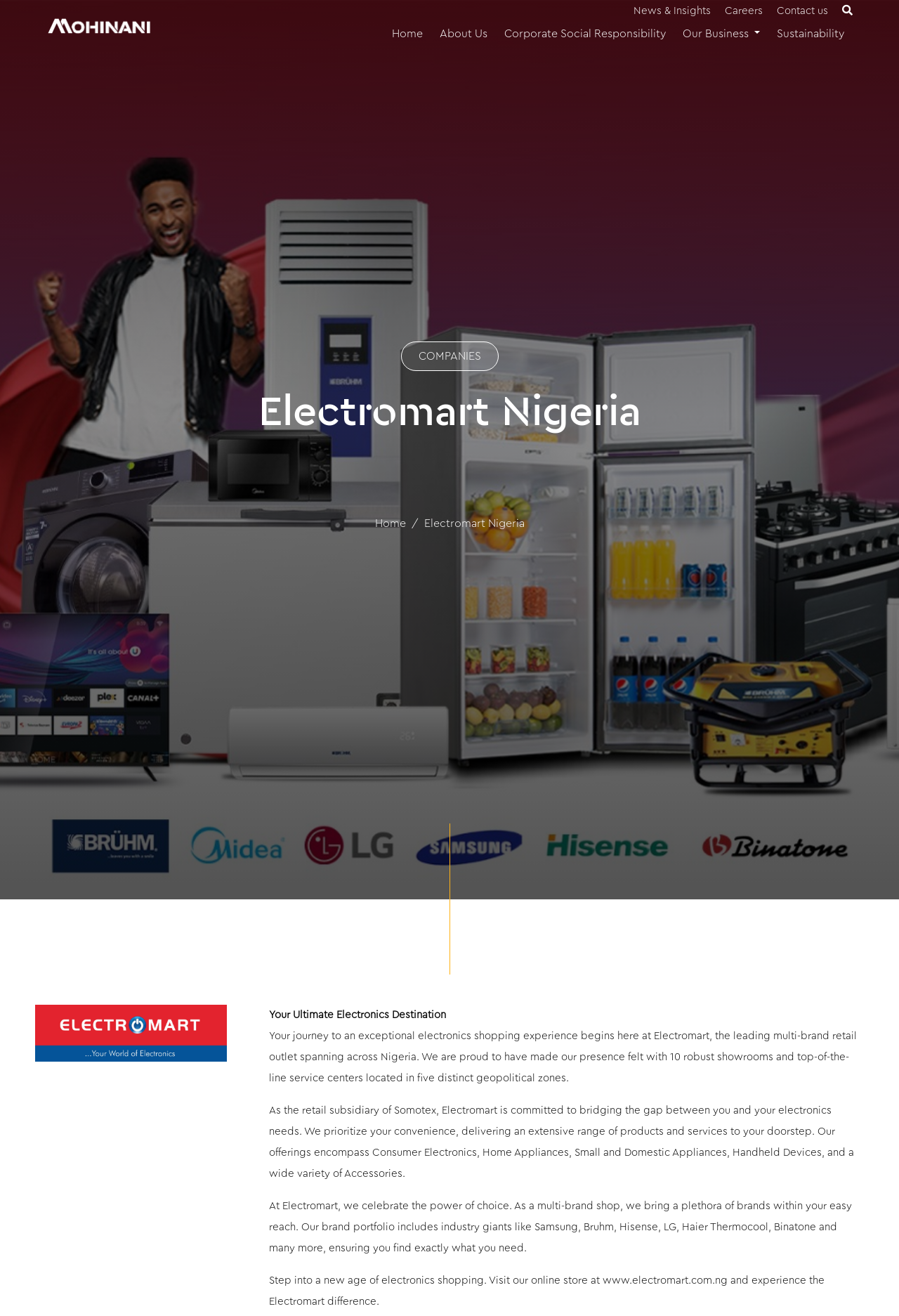Find the bounding box coordinates of the element you need to click on to perform this action: 'Go to the COMPANIES page'. The coordinates should be represented by four float values between 0 and 1, in the format [left, top, right, bottom].

[0.446, 0.259, 0.554, 0.282]